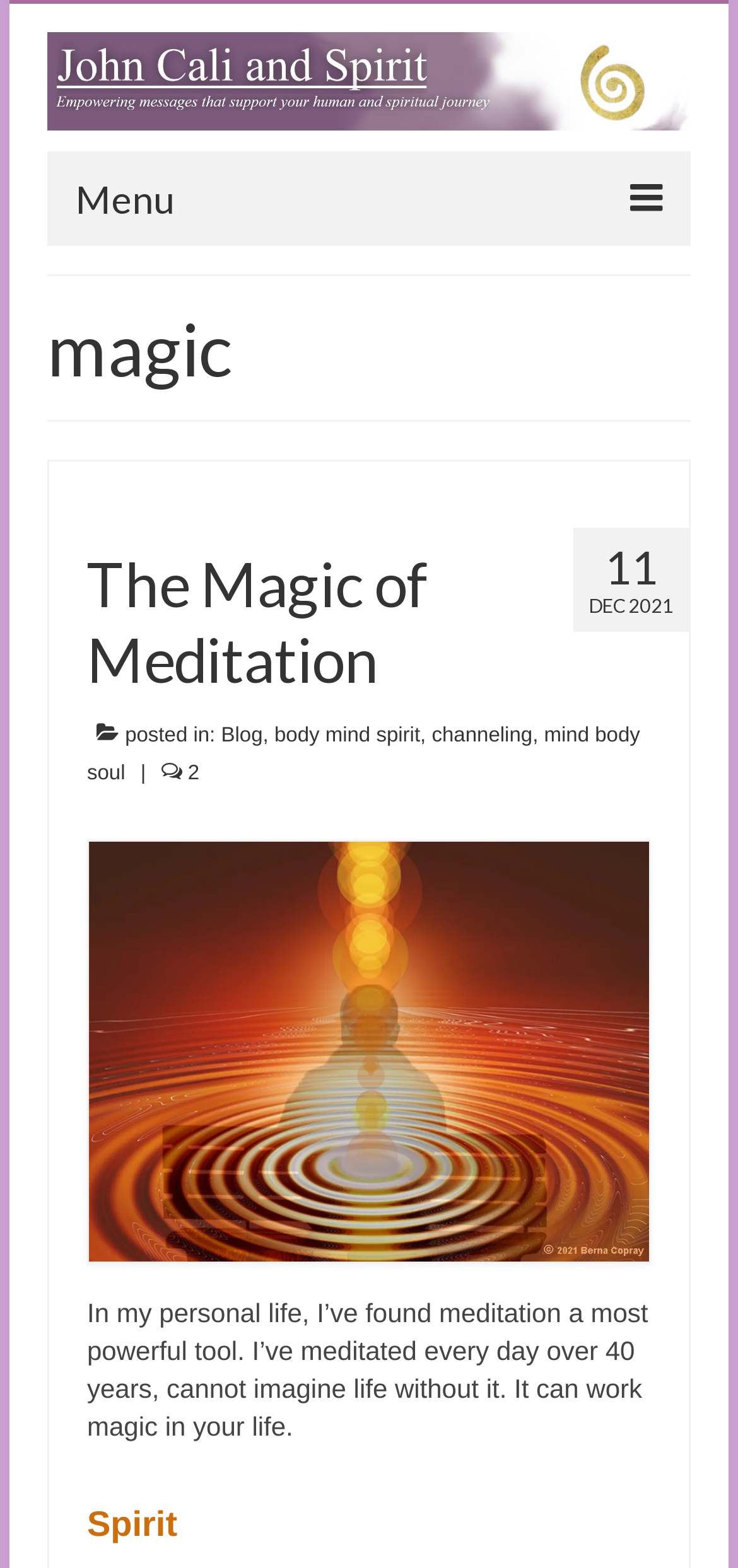Determine the bounding box coordinates for the area you should click to complete the following instruction: "Read 'The Magic of Meditation' article".

[0.118, 0.349, 0.882, 0.445]